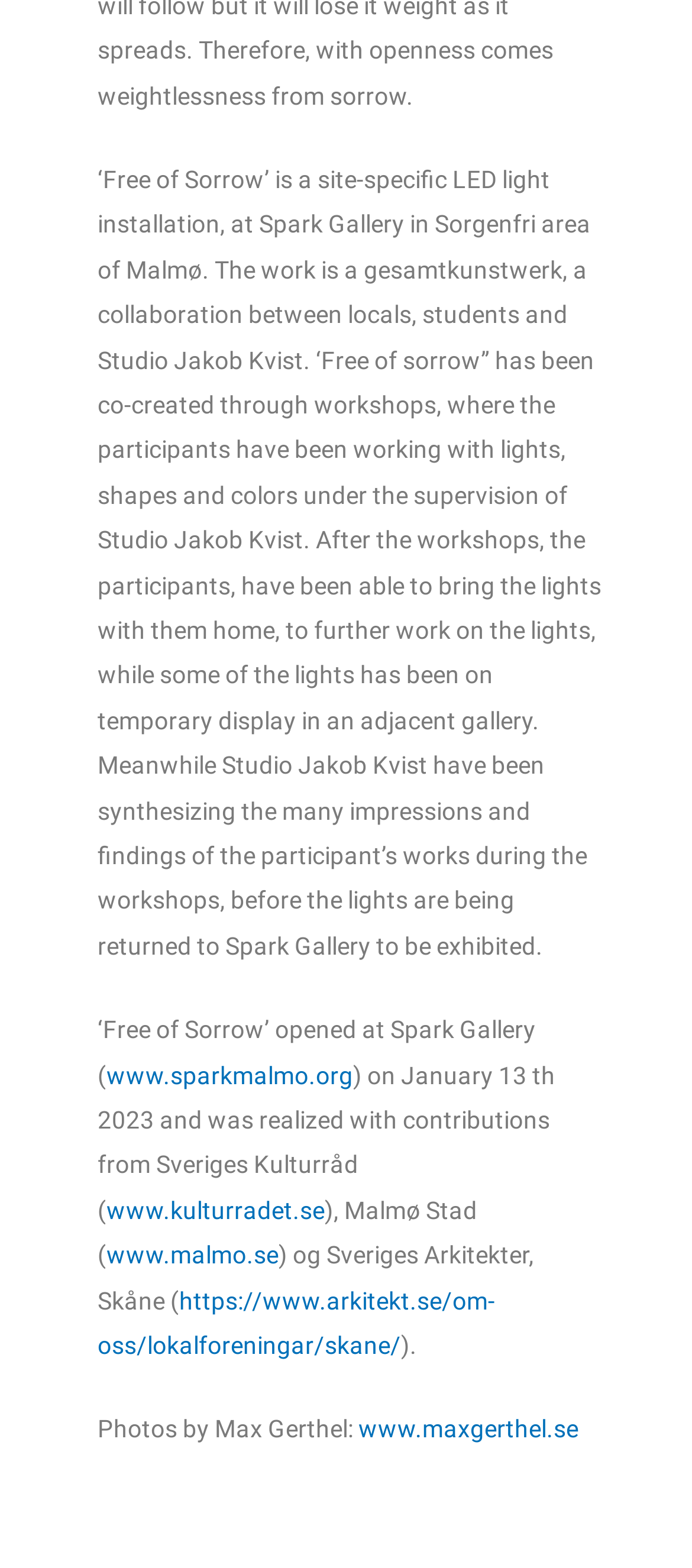Where is the Spark Gallery located?
Please give a detailed and elaborate answer to the question.

The location of the Spark Gallery is mentioned in the first sentence of the webpage, which states '‘Free of Sorrow’ is a site-specific LED light installation, at Spark Gallery in Sorgenfri area of Malmø.'